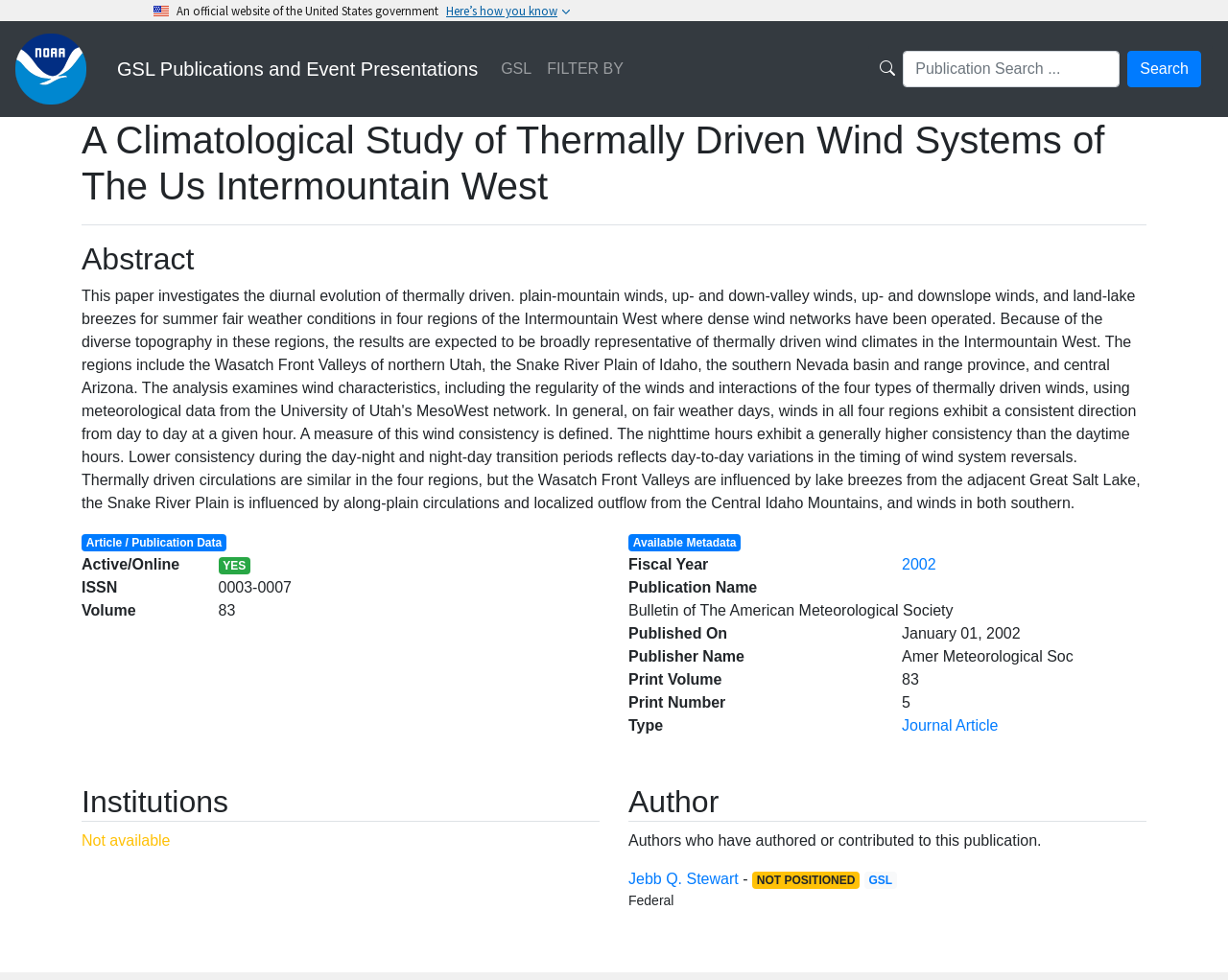Please locate the bounding box coordinates of the element that needs to be clicked to achieve the following instruction: "Filter by". The coordinates should be four float numbers between 0 and 1, i.e., [left, top, right, bottom].

[0.439, 0.051, 0.514, 0.09]